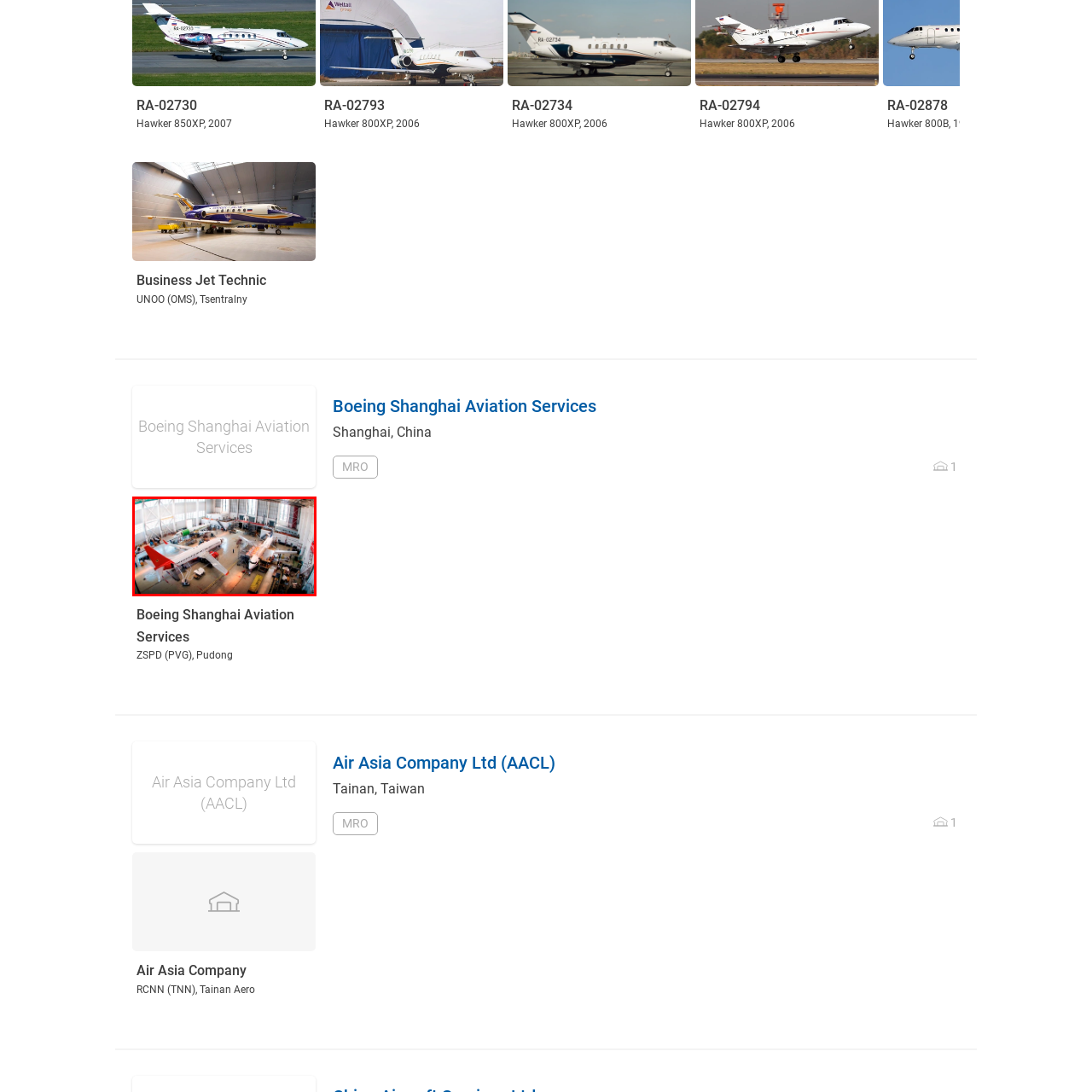Refer to the image marked by the red boundary and provide a single word or phrase in response to the question:
What type of operations is the hangar indicative of?

MRO operations